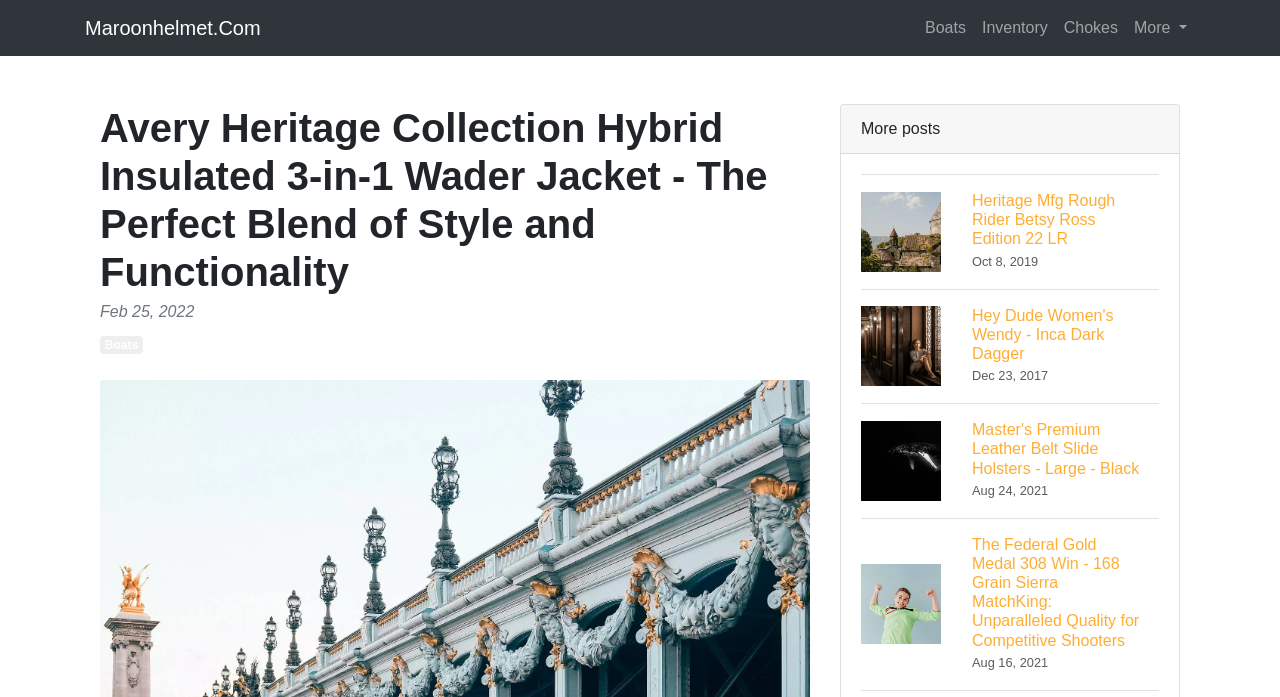Please provide a brief answer to the following inquiry using a single word or phrase:
What is the text of the second link in the post section?

Hey Dude Women's Wendy - Inca Dark Dagger